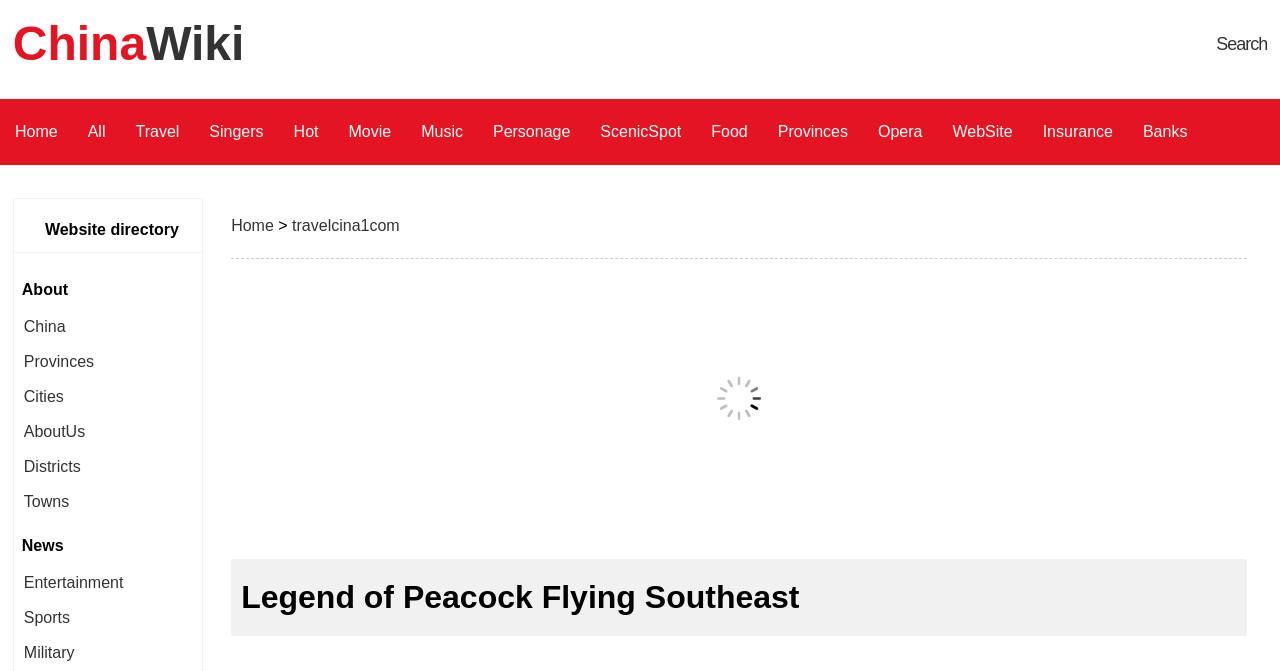How many links are there in the left sidebar?
From the image, respond with a single word or phrase.

11